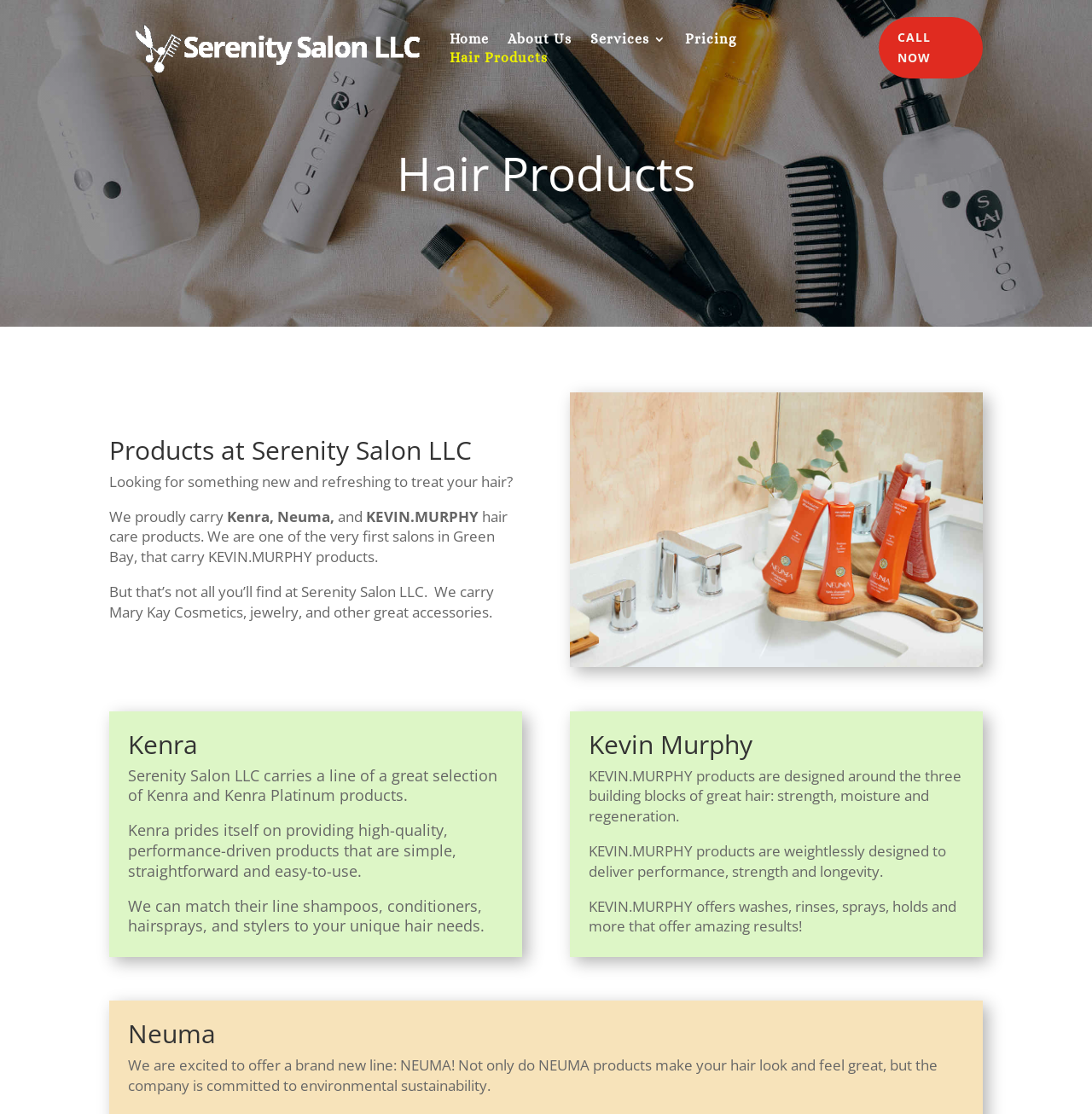Identify the bounding box for the UI element specified in this description: "Hair Products". The coordinates must be four float numbers between 0 and 1, formatted as [left, top, right, bottom].

[0.412, 0.047, 0.502, 0.064]